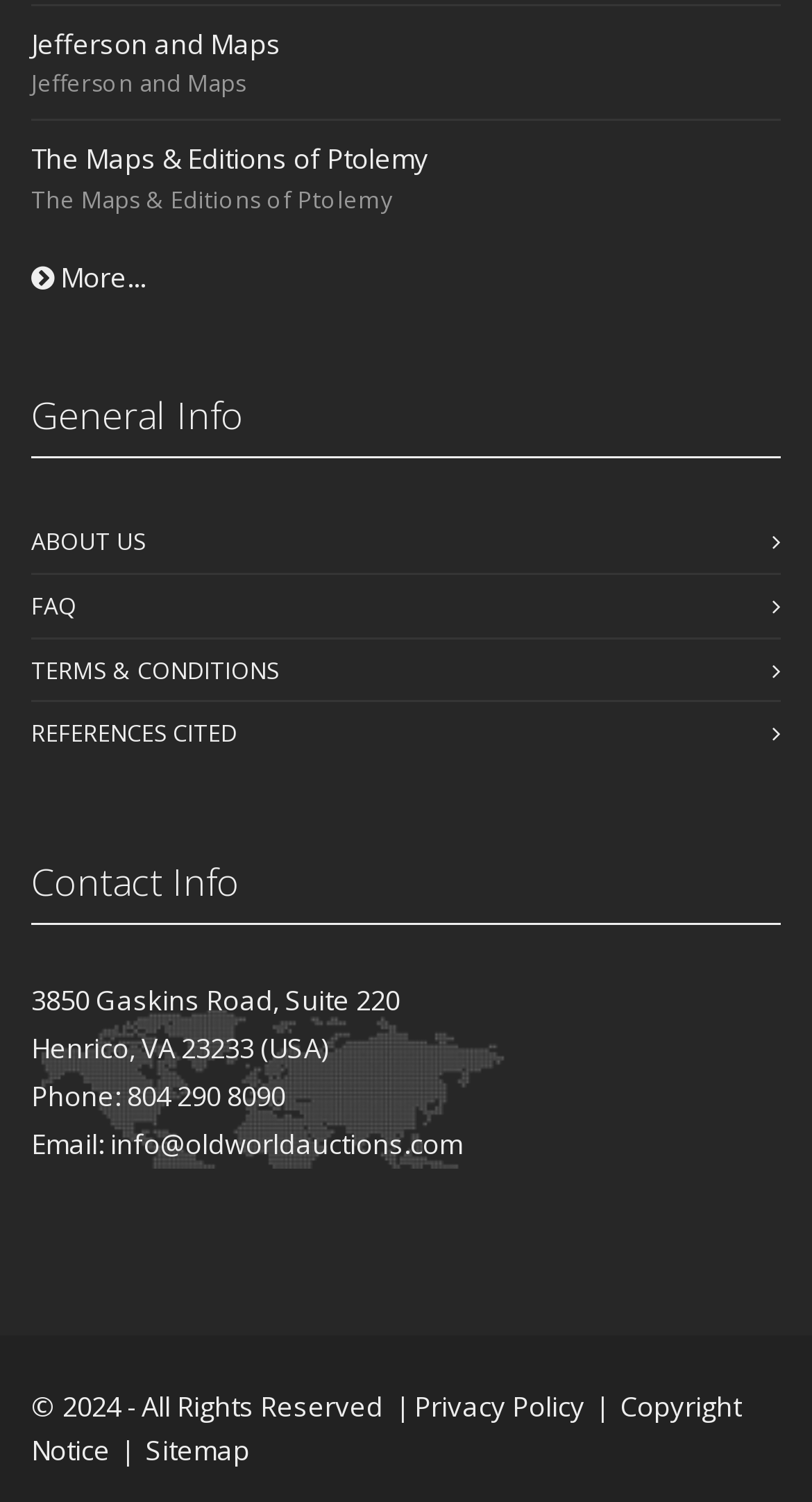Answer briefly with one word or phrase:
What is the company's phone number?

804 290 8090